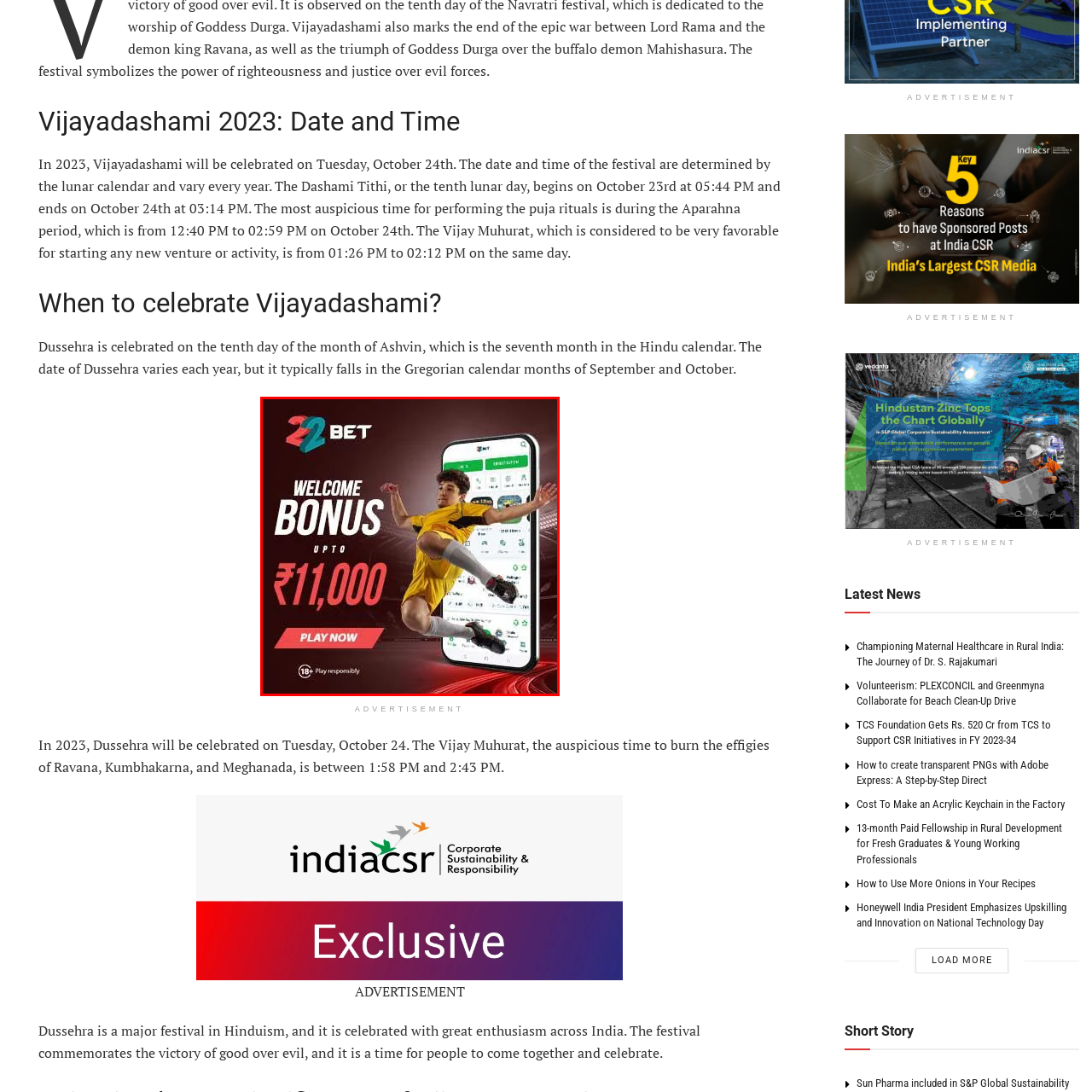Concentrate on the section within the teal border, What is the minimum age requirement for using the platform? 
Provide a single word or phrase as your answer.

18